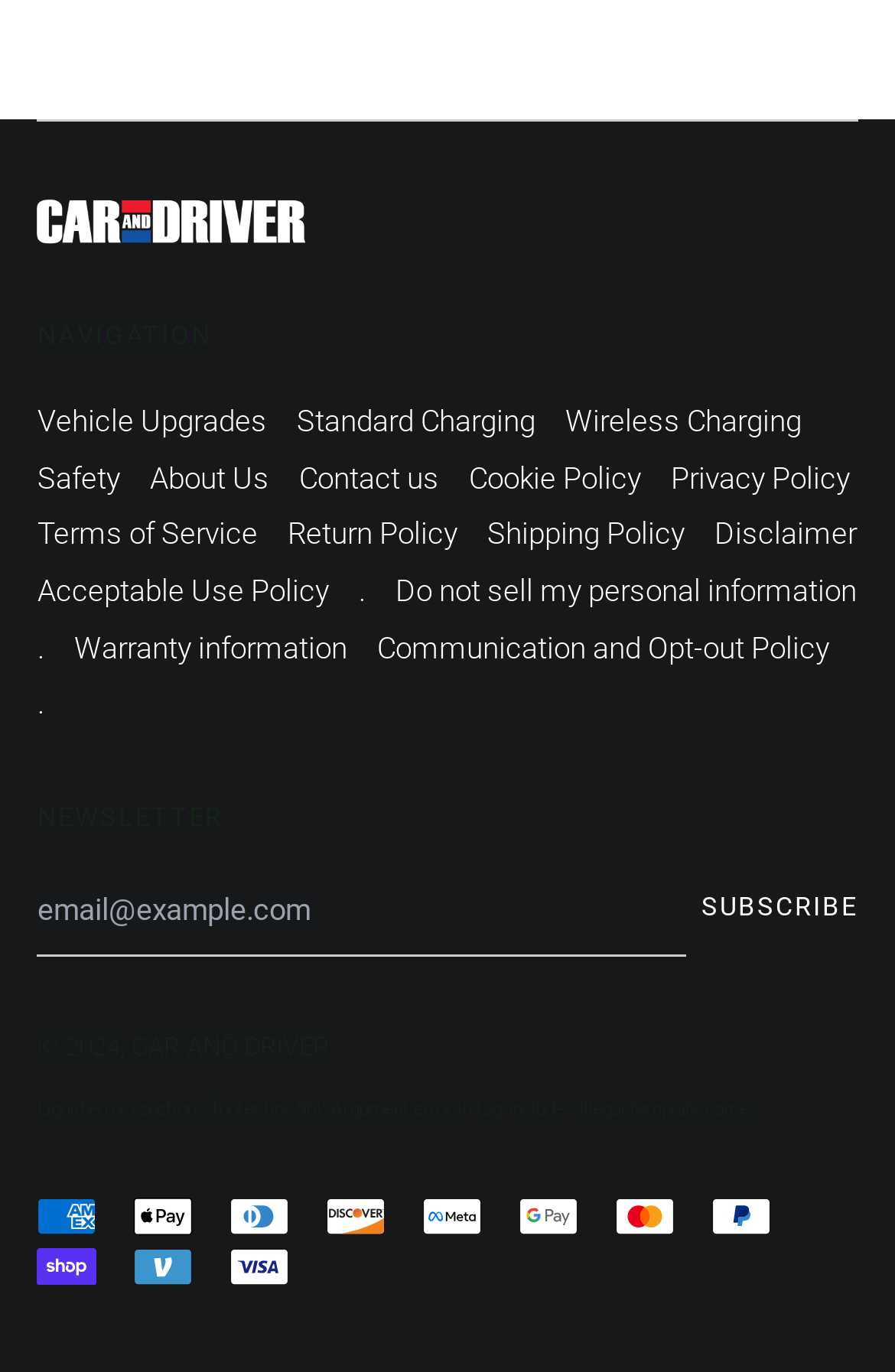Pinpoint the bounding box coordinates for the area that should be clicked to perform the following instruction: "Read the article about African Development Bank".

None